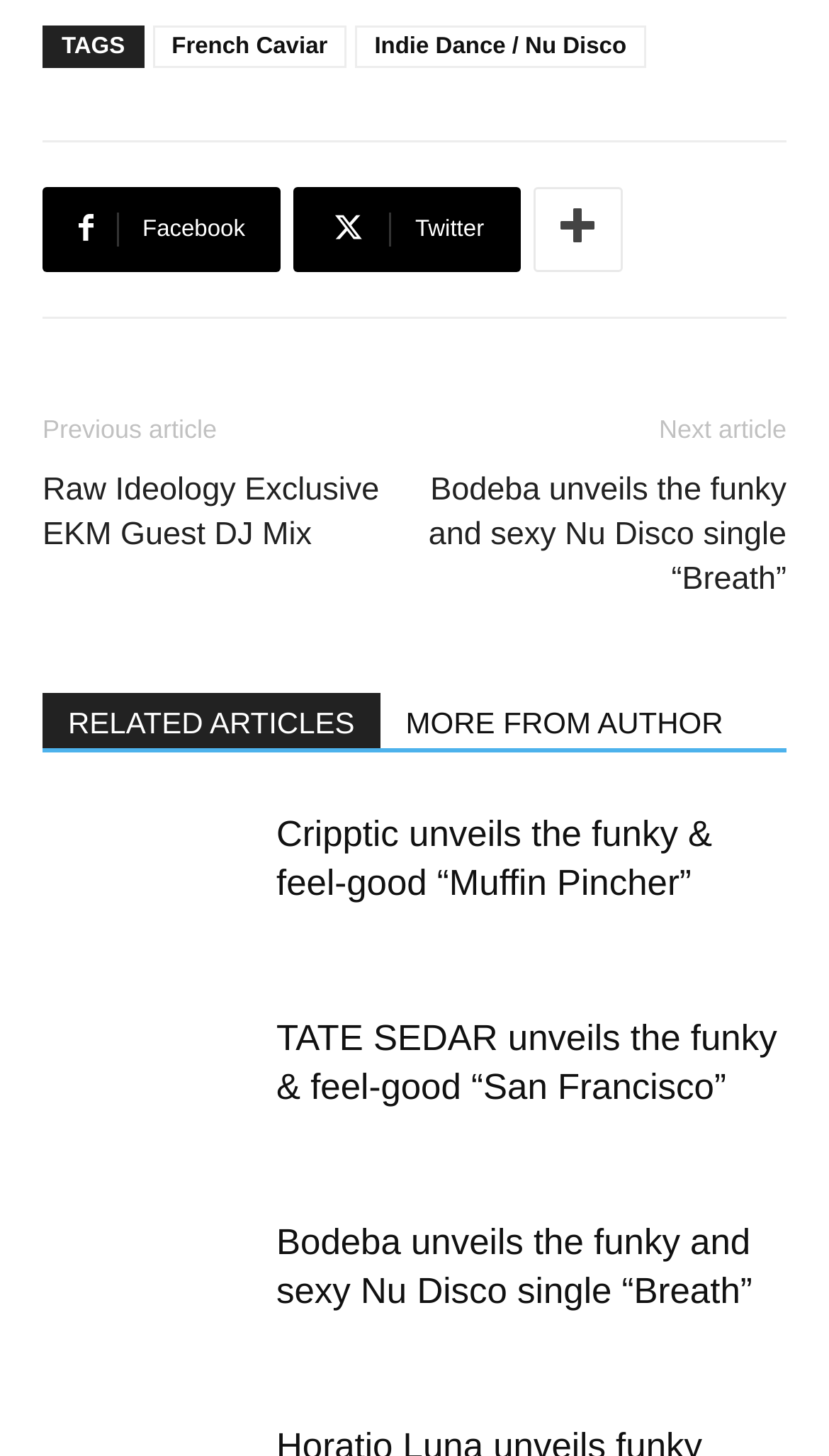Find the bounding box coordinates for the area you need to click to carry out the instruction: "Get in touch with the office at 66, Nishtar Conoly, Lahore". The coordinates should be four float numbers between 0 and 1, indicated as [left, top, right, bottom].

None